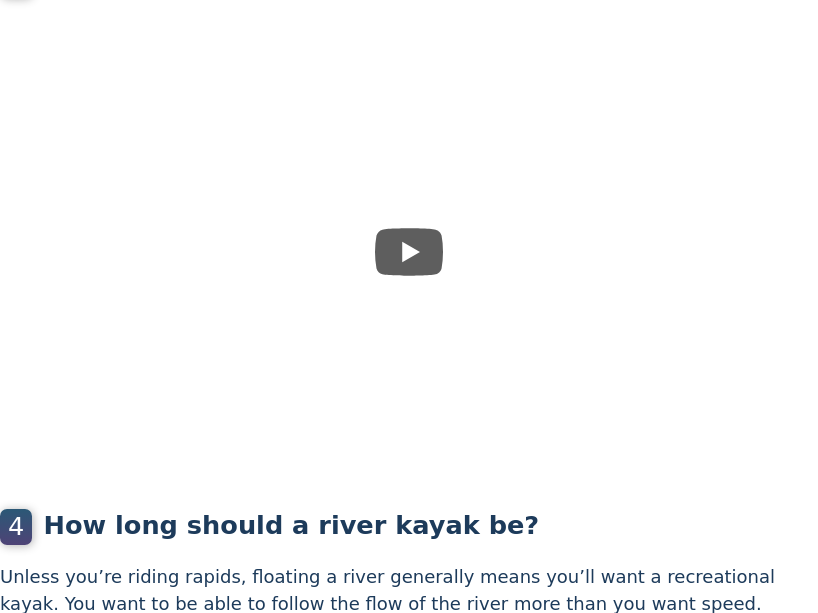Offer a detailed narrative of the scene depicted in the image.

The image features a YouTube video that provides additional insights related to the topic of kayaking. It is situated under the heading "How long should a river kayak be?" This section discusses the importance of selecting the right kayak, particularly emphasizing that for leisurely river trips, a recreational kayak is preferable. The video likely offers visual explanations and helpful tips for choosing a kayak that balances stability and maneuverability, allowing one to navigate the river's flow effectively rather than focusing solely on speed. This educational resource aims to guide viewers in making informed decisions about their kayaking equipment.